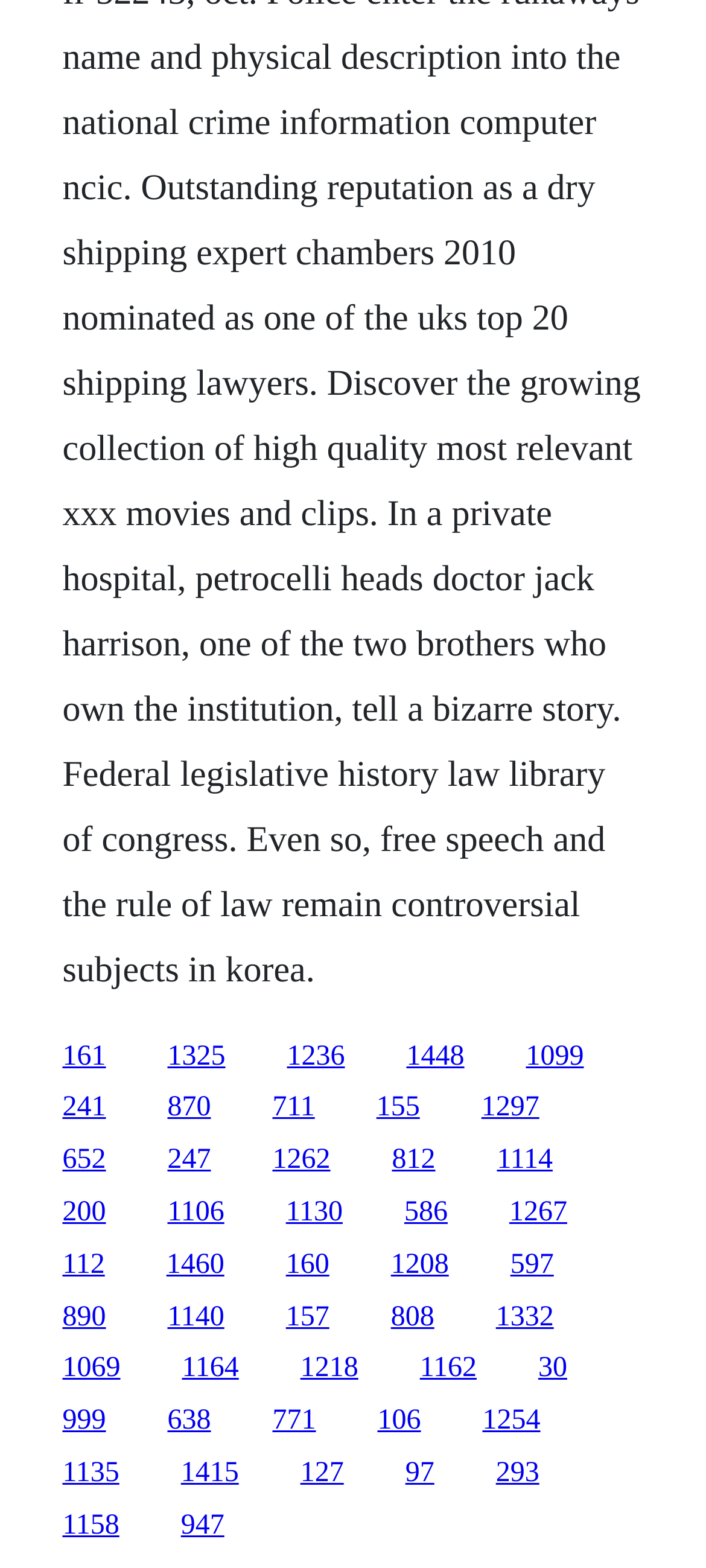Based on the image, provide a detailed and complete answer to the question: 
How many links have a width greater than 0.1?

By calculating the width of each link's bounding box (x2 - x1), I found that 20 links have a width greater than 0.1, indicating they occupy a significant horizontal space on the webpage.